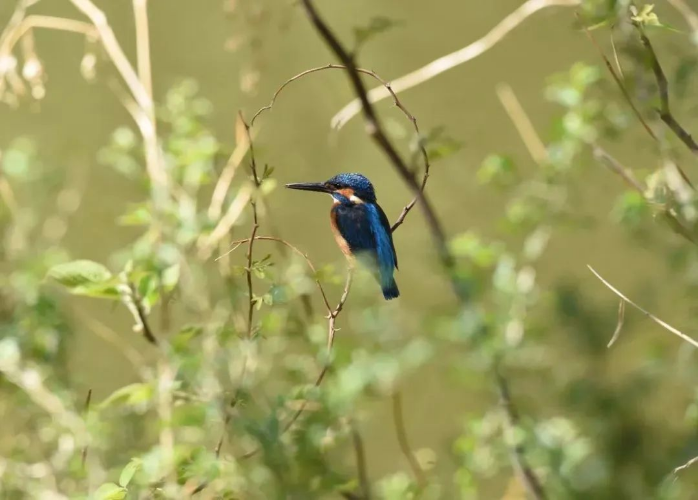Provide an in-depth description of the image.

In this serene depiction of nature, a dazzling mandarin duck perches amidst lush greenery. The vibrant plumage of this cherished water bird, characterized by its bright green forehead and striking red bill, adds a splash of color against the natural backdrop. This image captures a moment of tranquility, highlighting the beauty and grace that these ducks bring to their habitat, especially during the nesting season in April. As the female leads her ducklings on their first venture to water, the scene invites viewers to appreciate the enchanting world of wildlife and the delicate balance of life in nature.